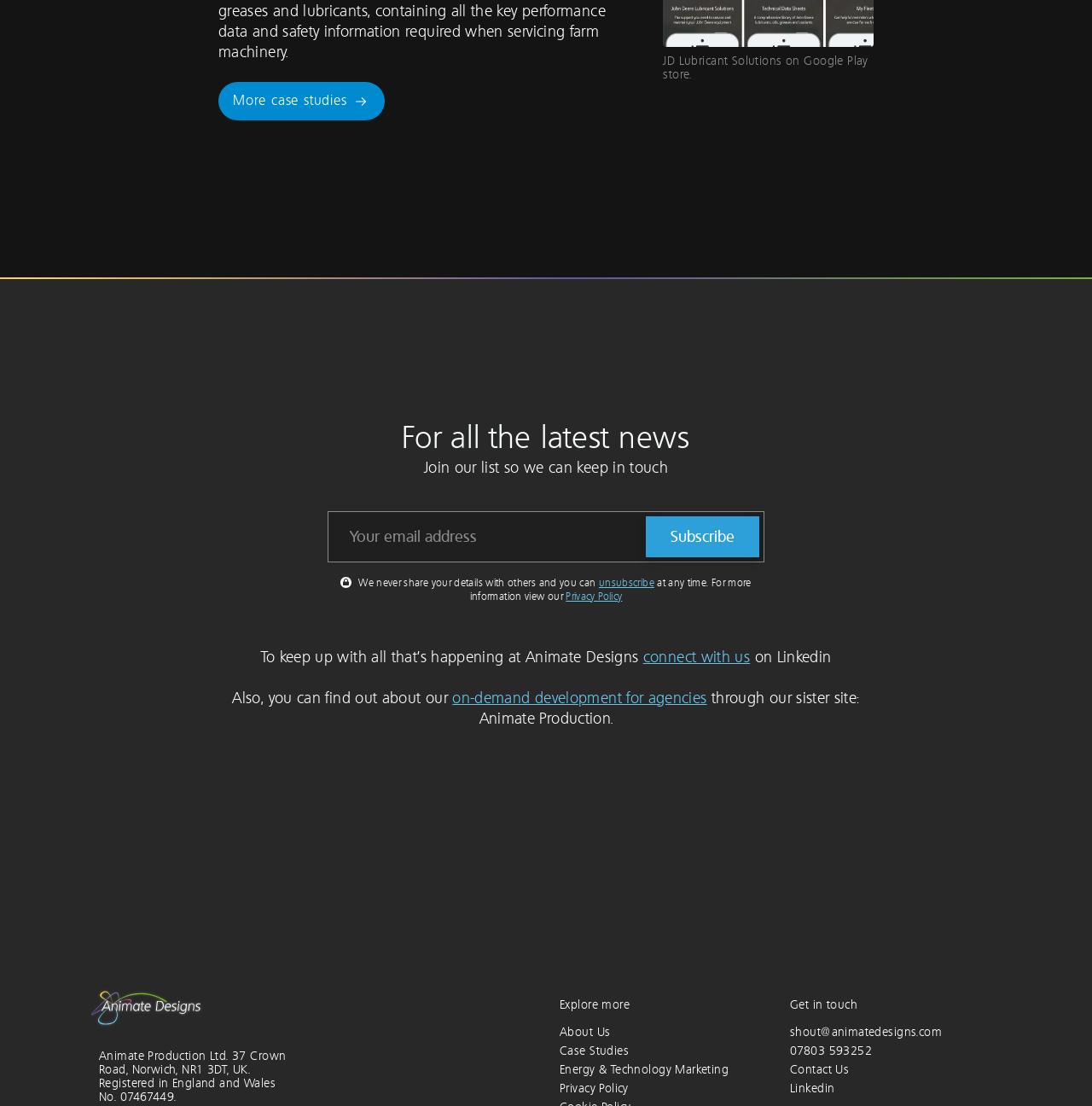Please specify the coordinates of the bounding box for the element that should be clicked to carry out this instruction: "View the Privacy Policy". The coordinates must be four float numbers between 0 and 1, formatted as [left, top, right, bottom].

[0.518, 0.533, 0.57, 0.545]